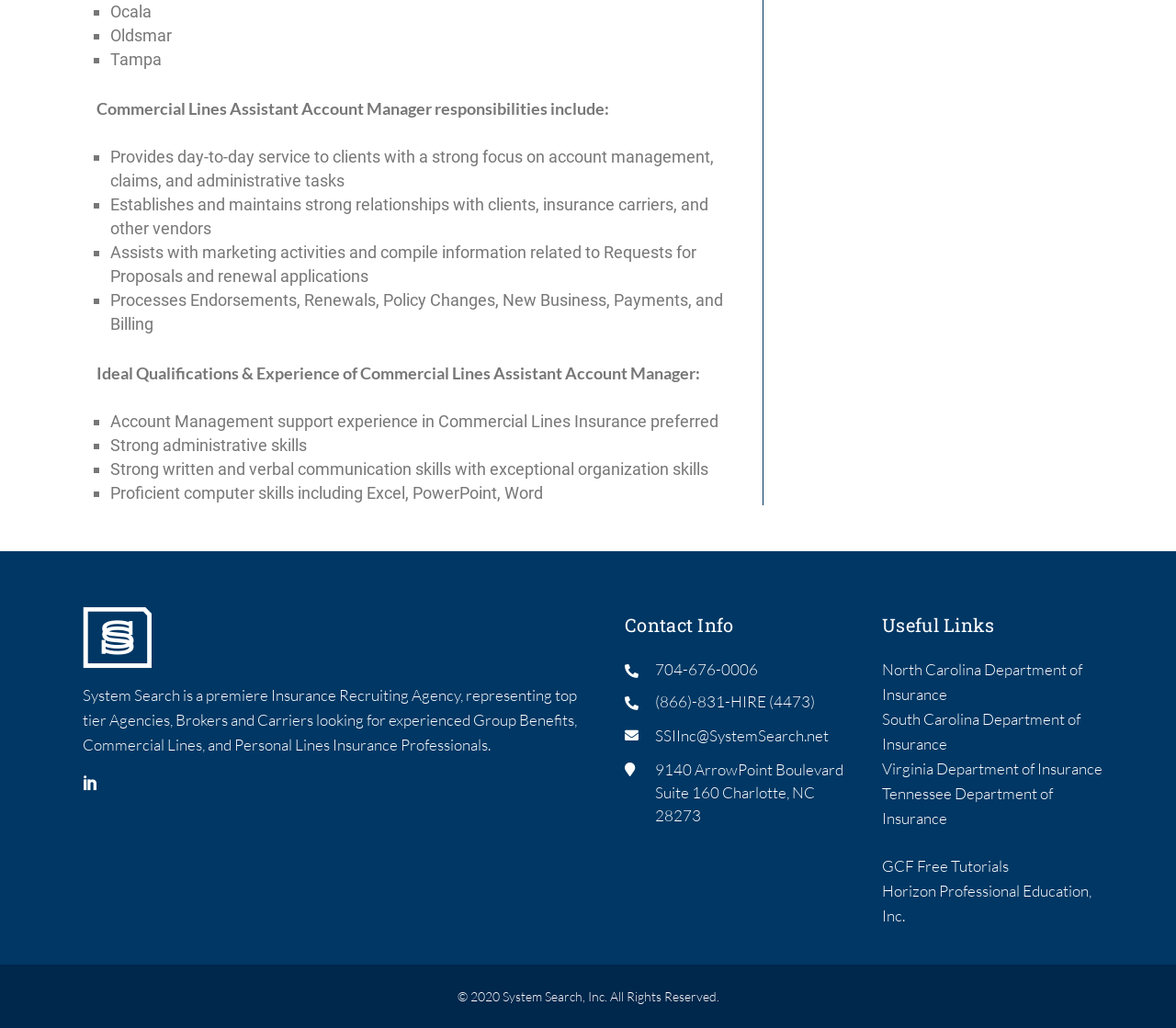Determine the bounding box for the described UI element: "Virginia Department of Insurance".

[0.75, 0.738, 0.938, 0.756]